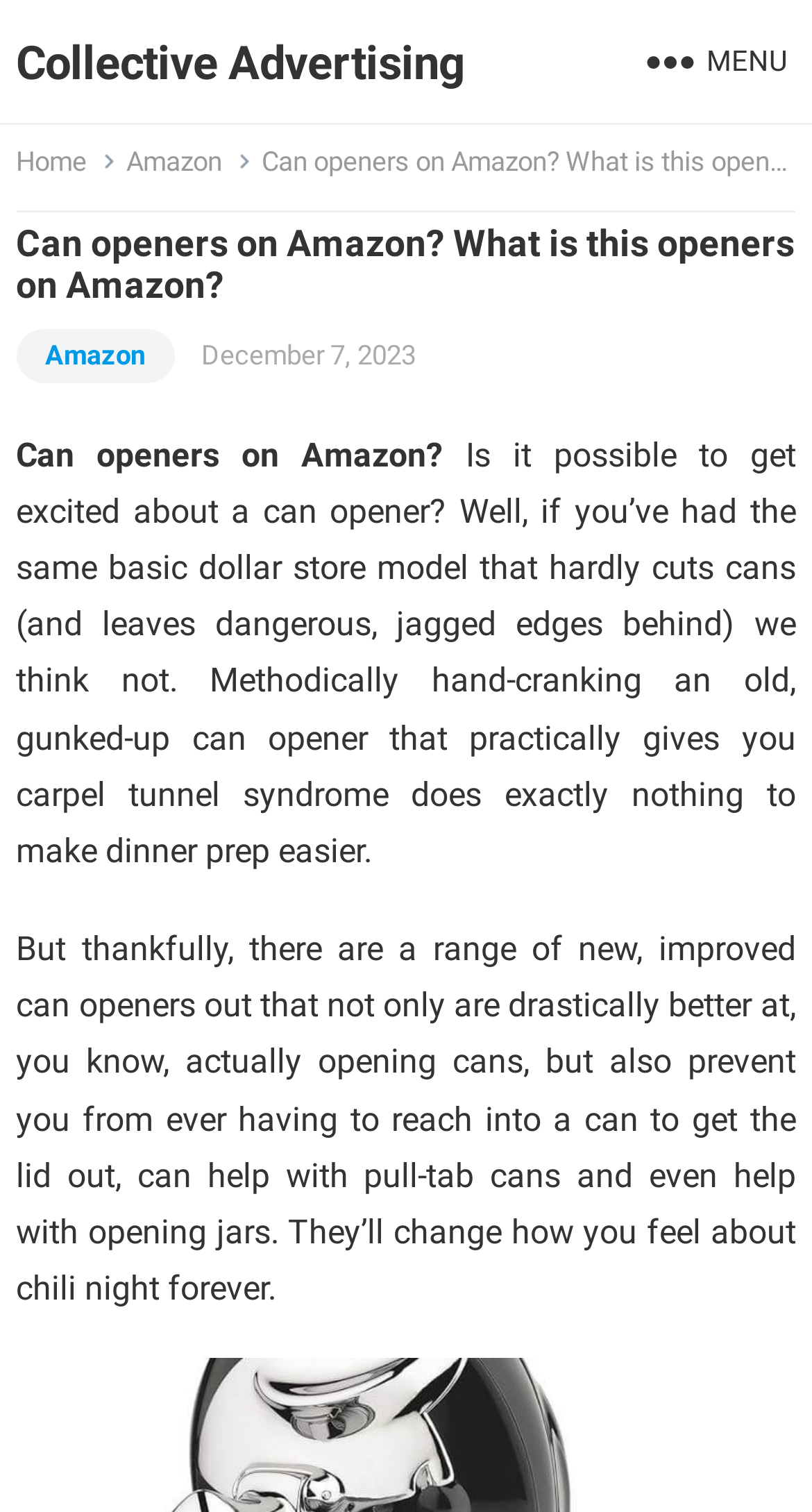What is the problem with old can openers?
Using the visual information, answer the question in a single word or phrase.

They give carpel tunnel syndrome